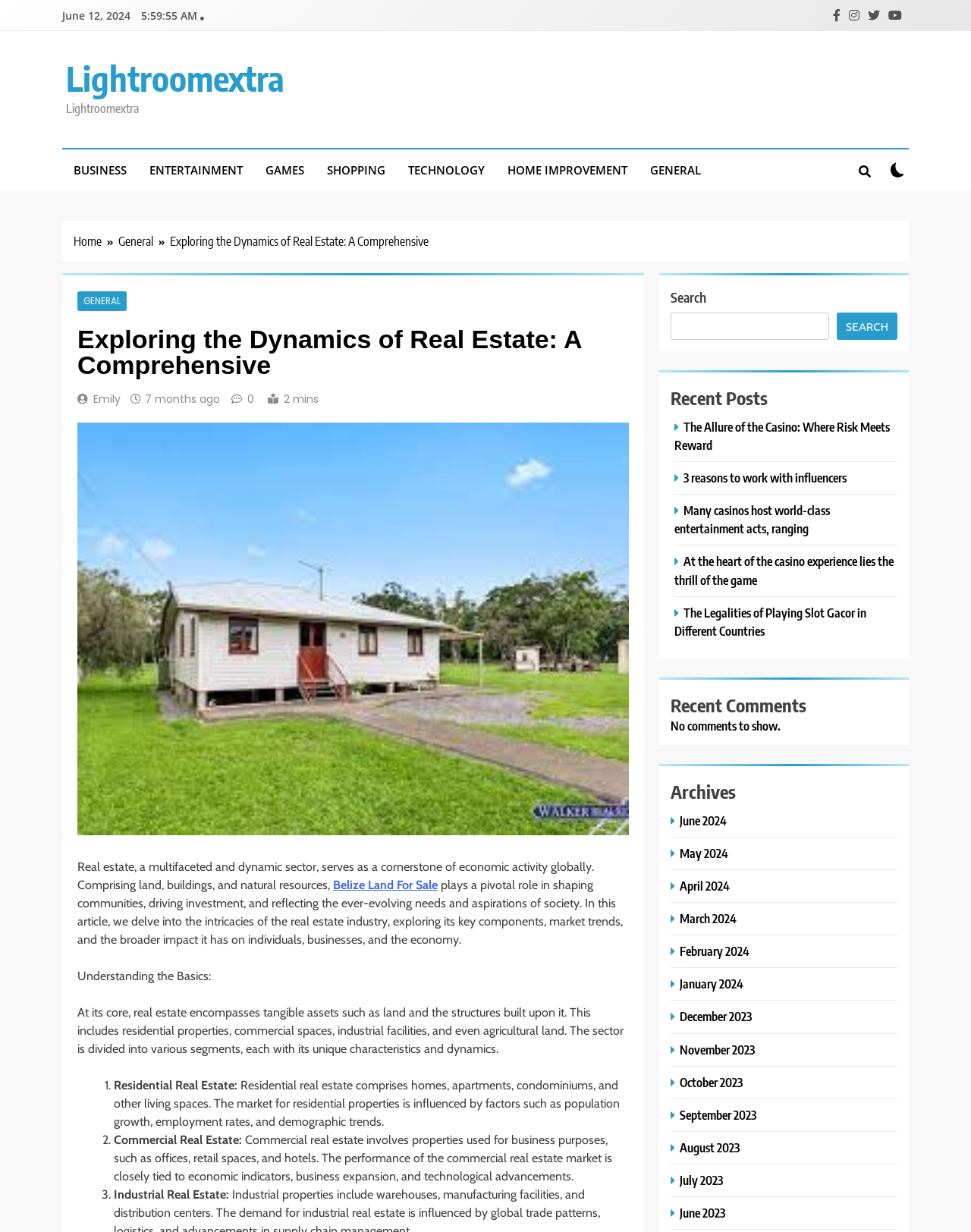From the webpage screenshot, predict the bounding box of the UI element that matches this description: "January 2024".

[0.691, 0.792, 0.77, 0.805]